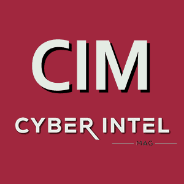What does the full name below 'CIM' represent?
Provide a concise answer using a single word or phrase based on the image.

CYBER INTEL MAG